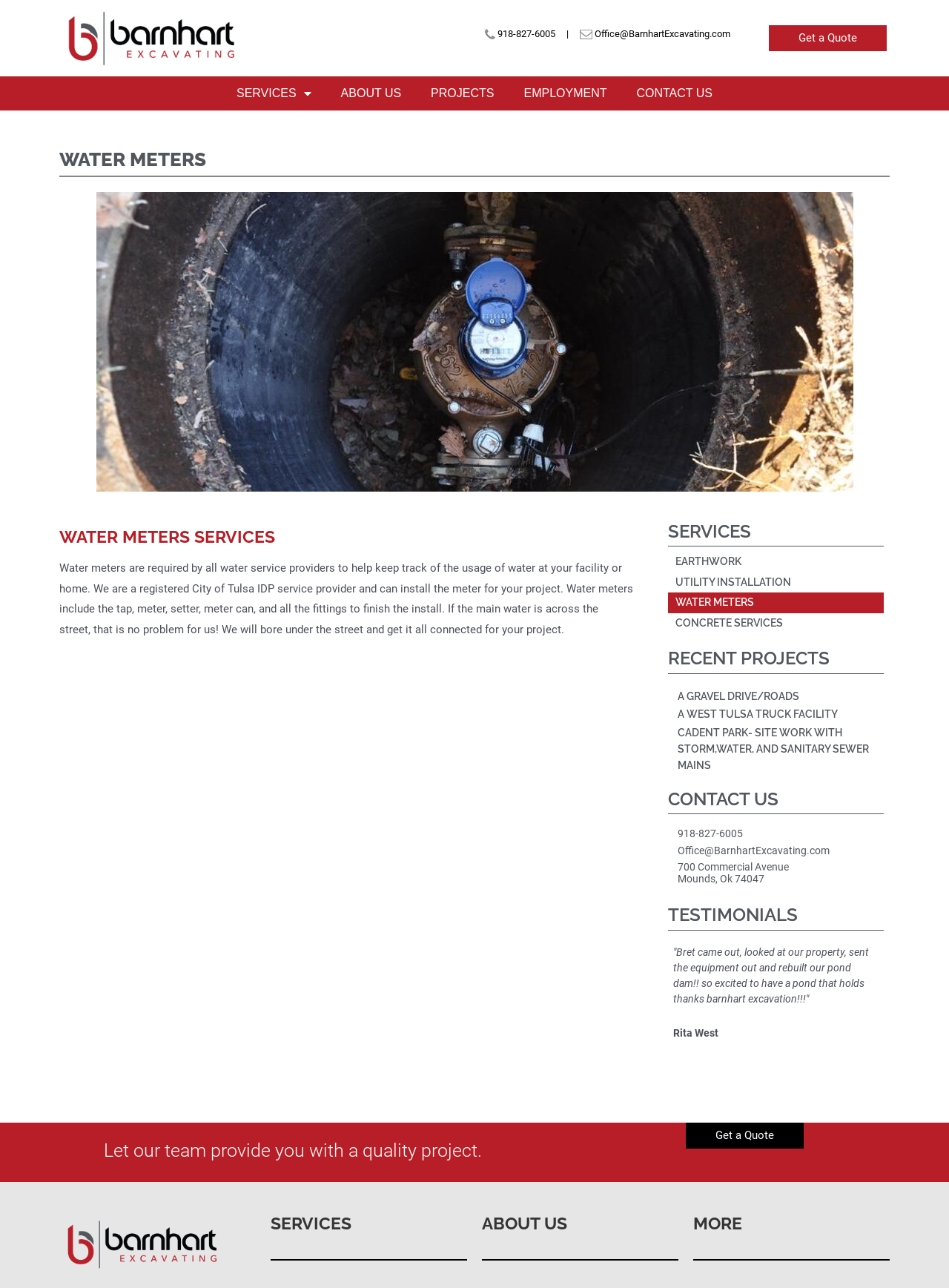What is the company name?
Respond to the question with a well-detailed and thorough answer.

The company name can be found in the logo at the top left corner of the webpage, which is an image with the text 'Bret Barnhart Logo Rectangular Full Color'.